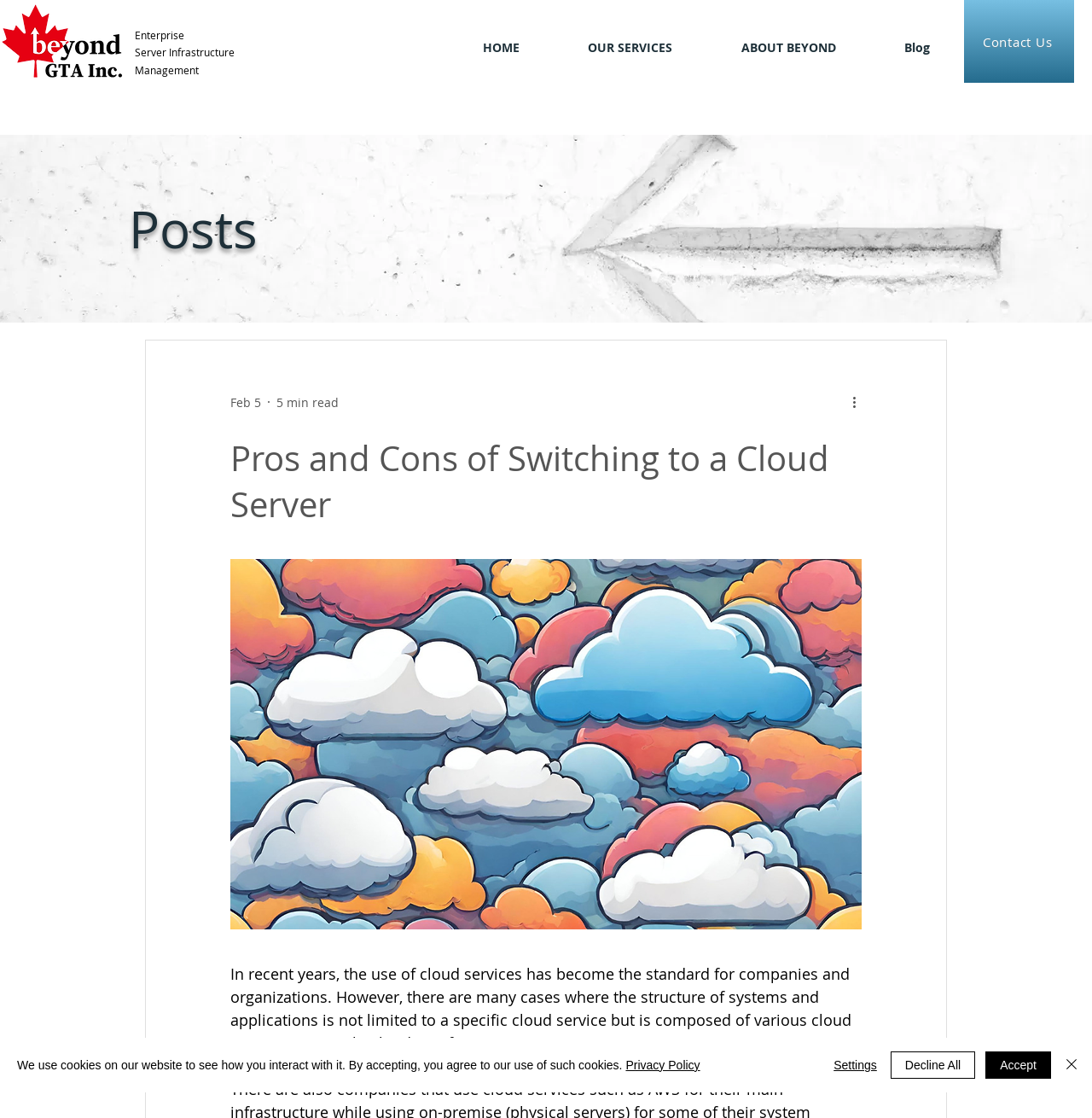Please answer the following question using a single word or phrase: What is the topic of the blog post?

Cloud Server